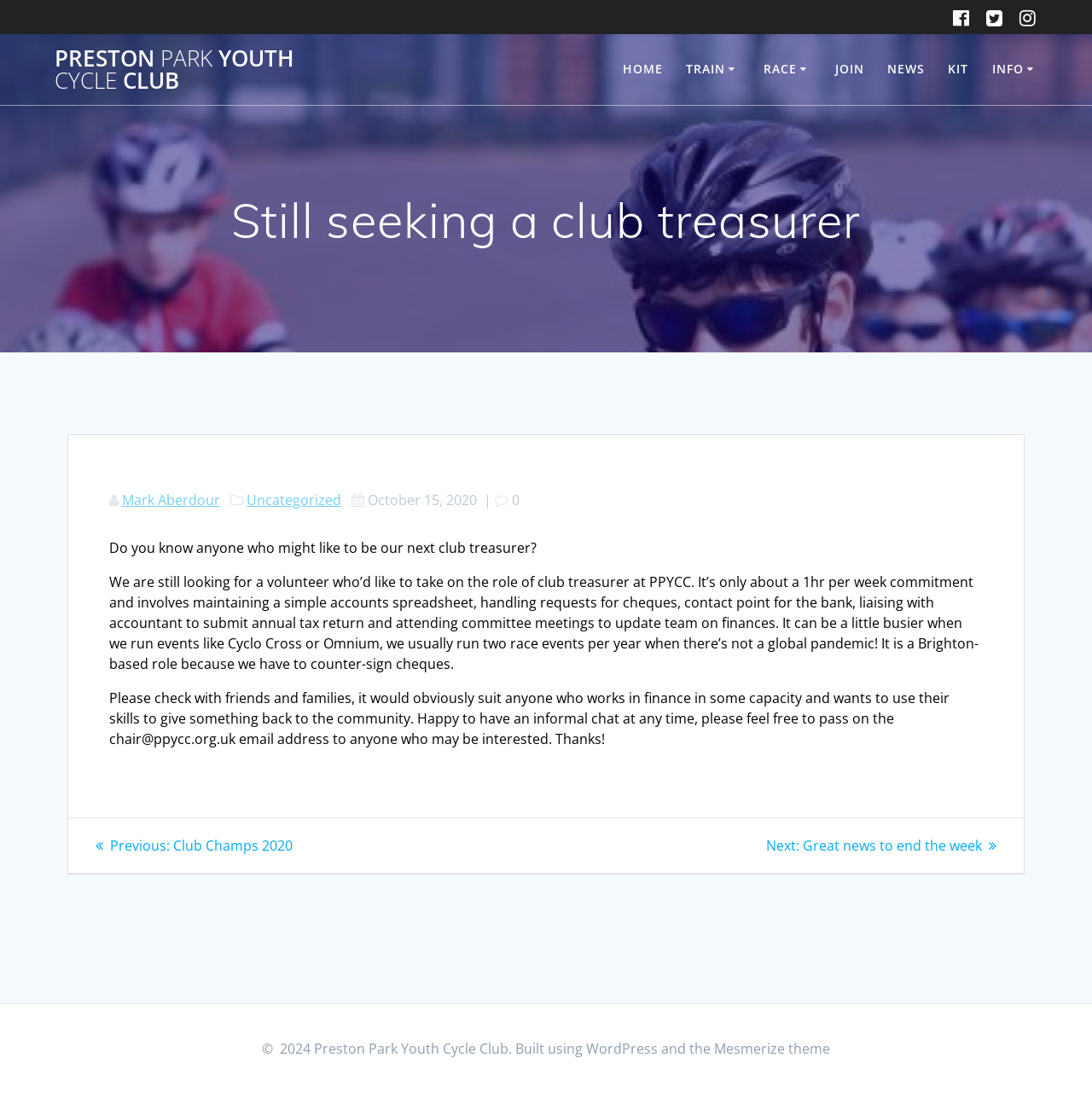Specify the bounding box coordinates of the area that needs to be clicked to achieve the following instruction: "View the Certificate scheme page".

[0.628, 0.115, 0.785, 0.147]